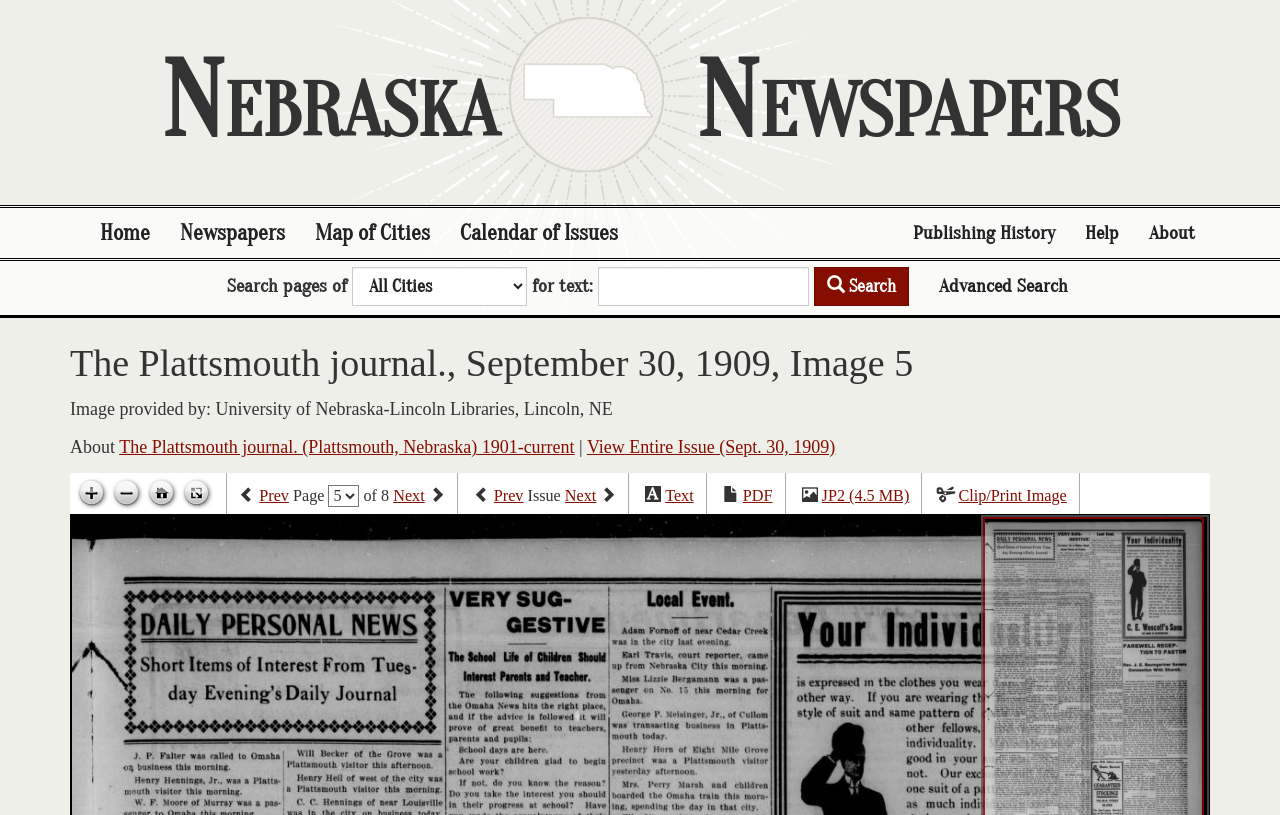Please identify the bounding box coordinates of the region to click in order to complete the task: "Search for text". The coordinates must be four float numbers between 0 and 1, specified as [left, top, right, bottom].

[0.467, 0.328, 0.632, 0.375]